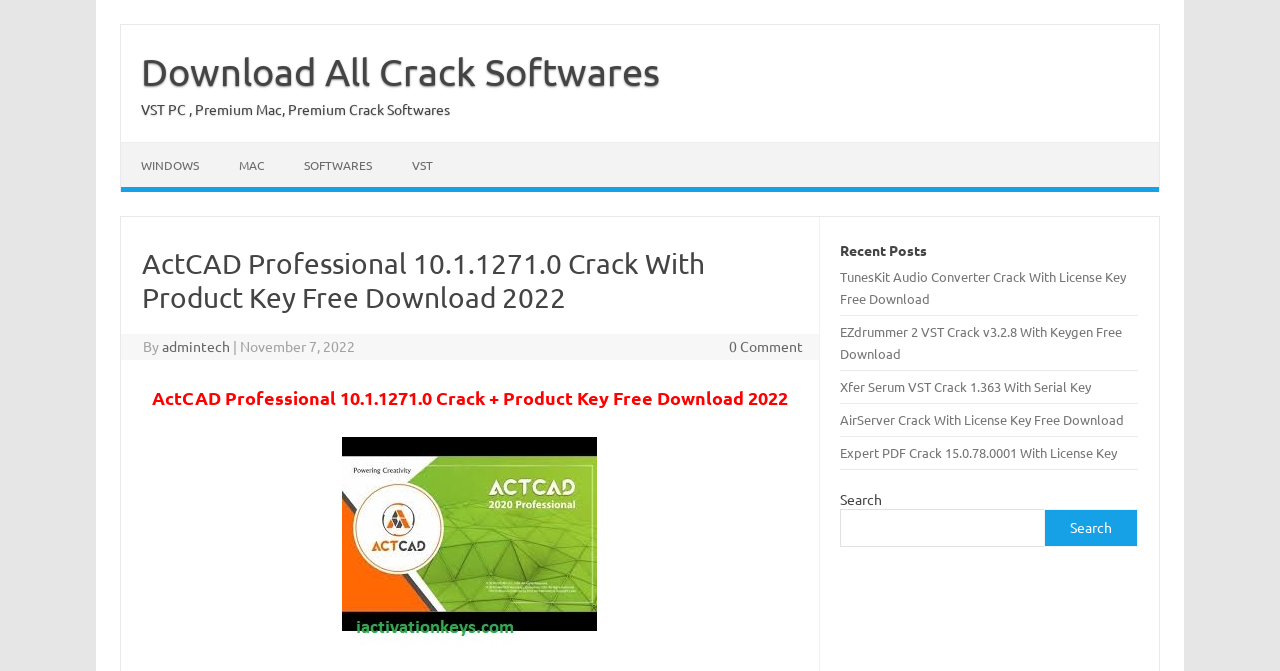Locate the UI element that matches the description parent_node: Search name="s" in the webpage screenshot. Return the bounding box coordinates in the format (top-left x, top-left y, bottom-right x, bottom-right y), with values ranging from 0 to 1.

[0.657, 0.759, 0.817, 0.815]